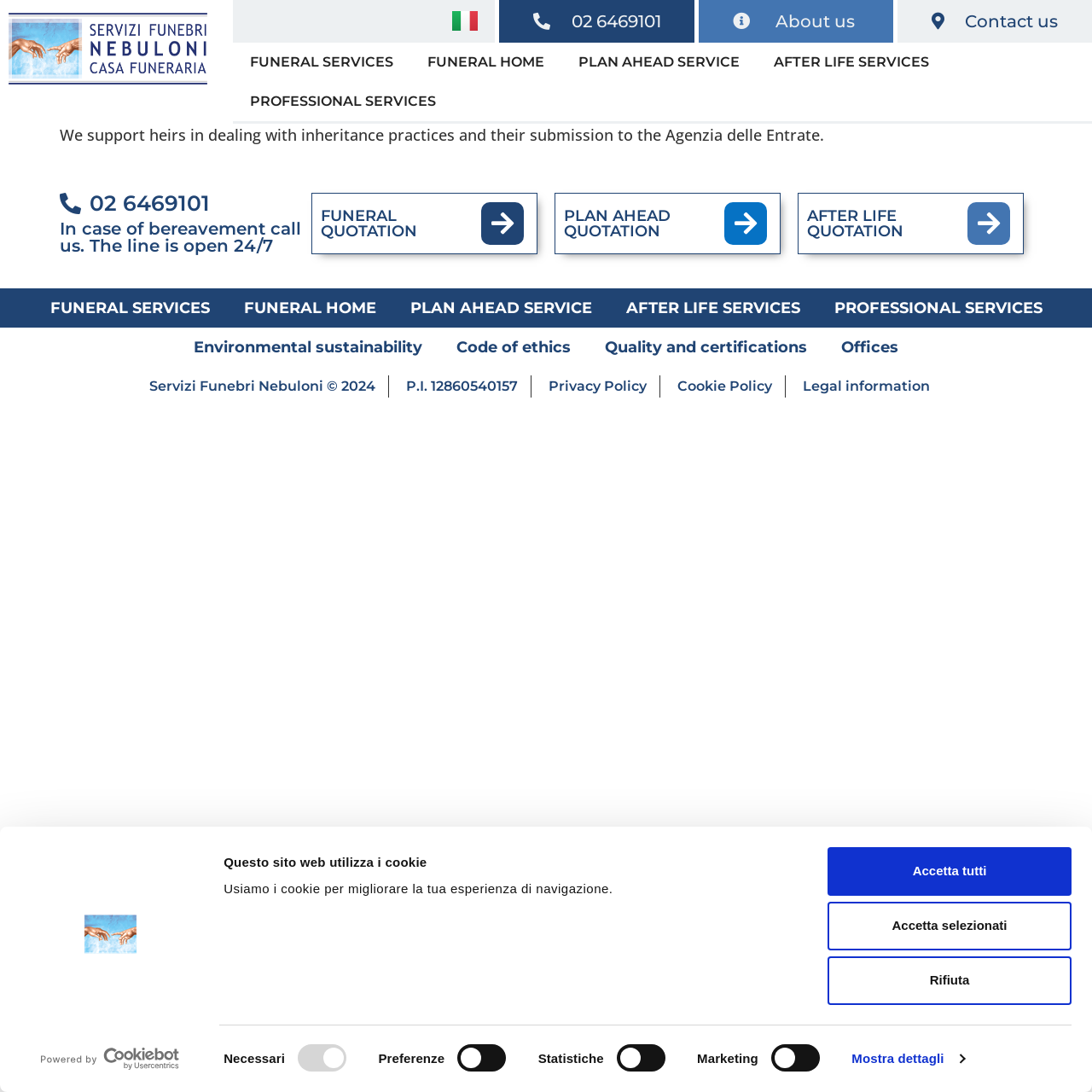Identify the bounding box coordinates of the element that should be clicked to fulfill this task: "Get a funeral quotation". The coordinates should be provided as four float numbers between 0 and 1, i.e., [left, top, right, bottom].

[0.294, 0.189, 0.382, 0.221]